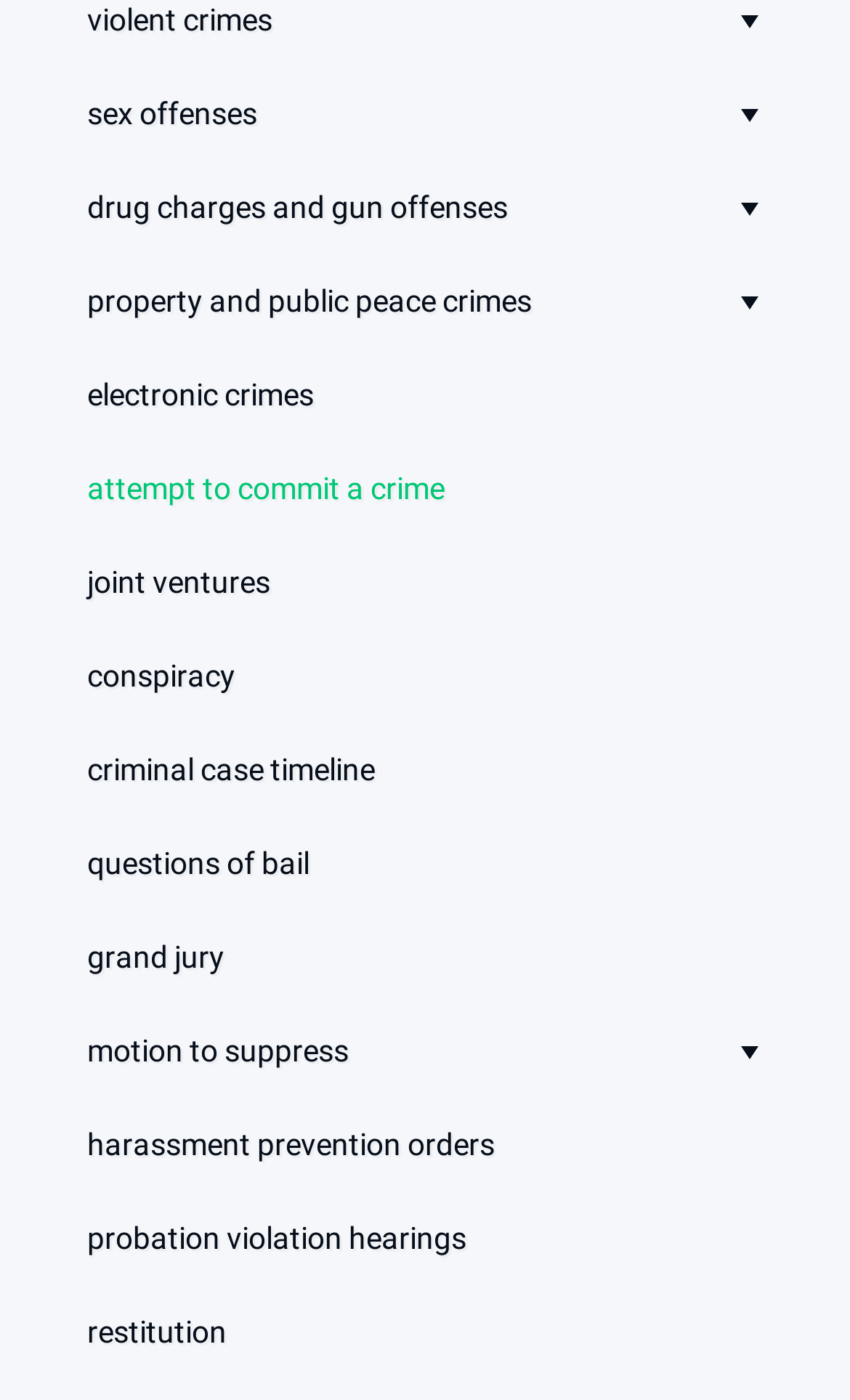Find and specify the bounding box coordinates that correspond to the clickable region for the instruction: "click on violent crimes".

[0.0, 0.0, 1.0, 0.028]